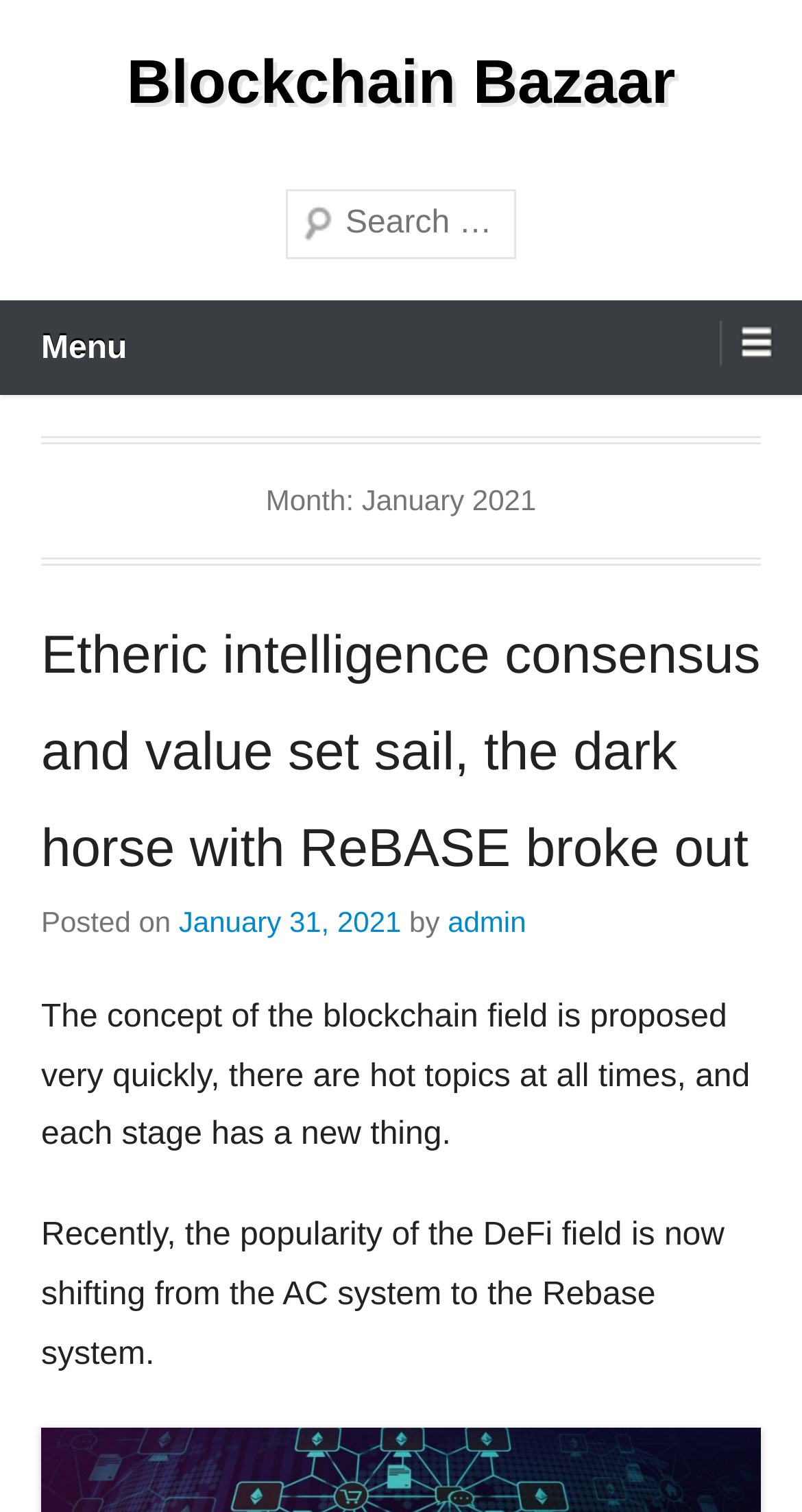What is the topic of the post?
Your answer should be a single word or phrase derived from the screenshot.

Blockchain and ReBASE